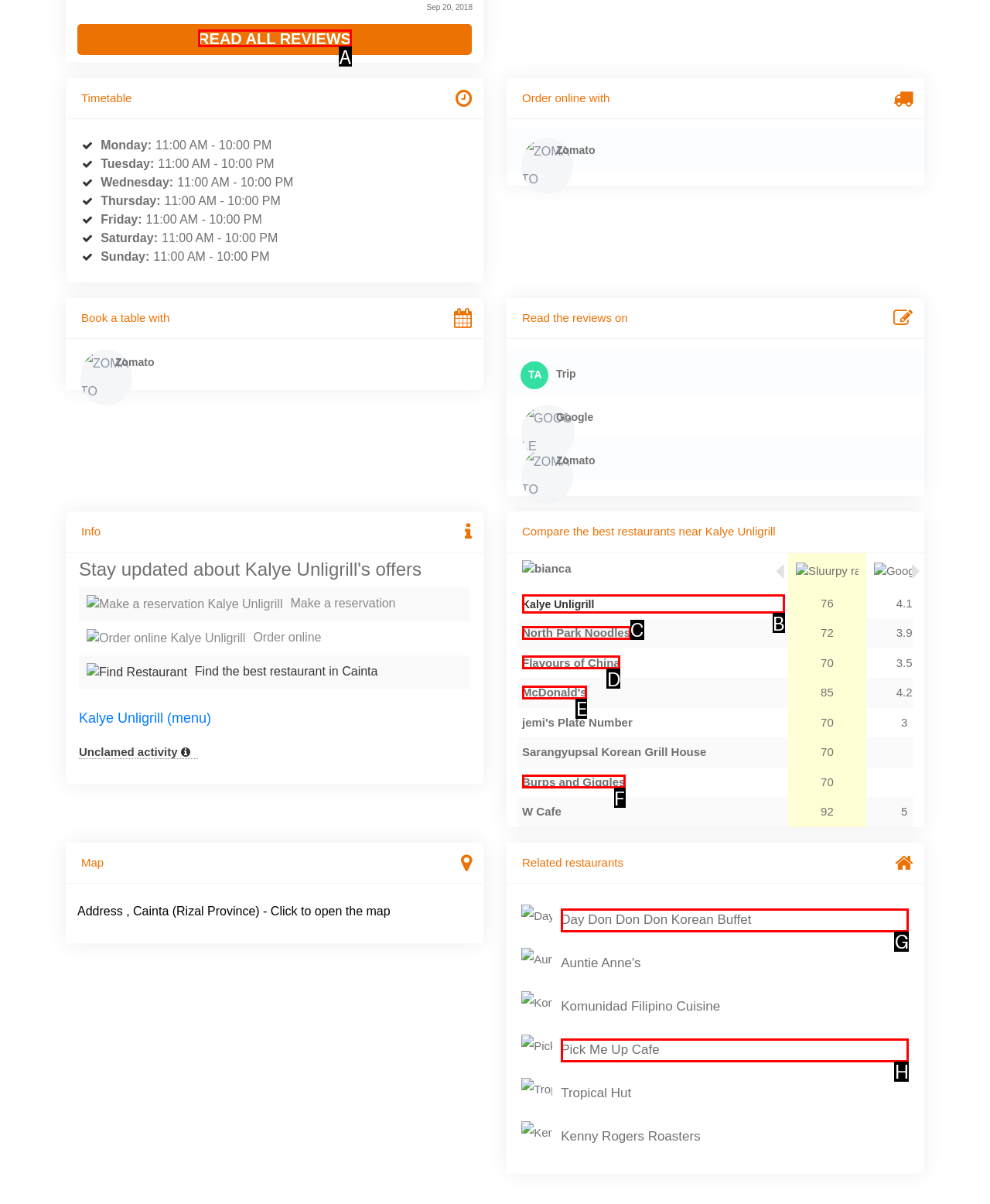Determine which option you need to click to execute the following task: Read all reviews. Provide your answer as a single letter.

A